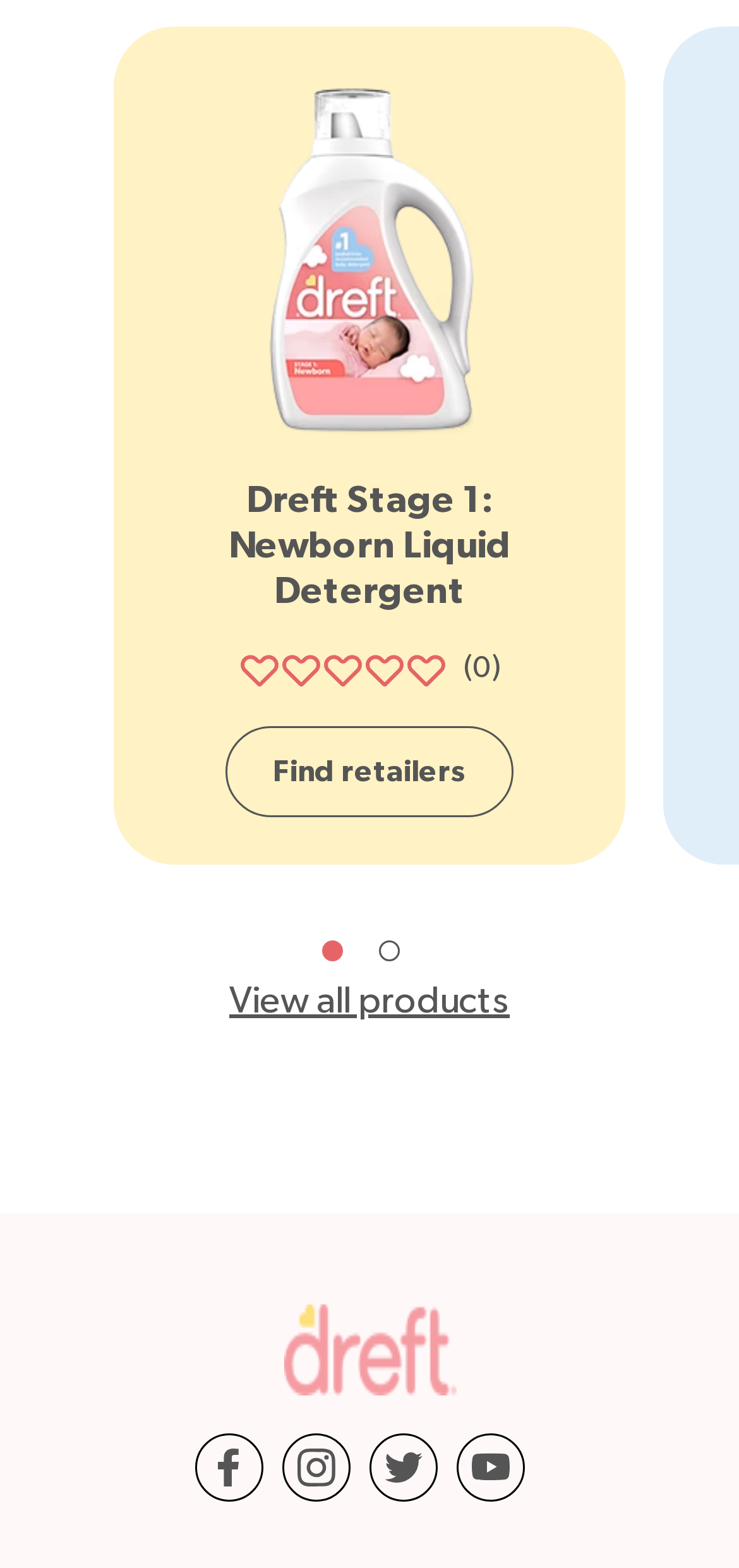Point out the bounding box coordinates of the section to click in order to follow this instruction: "Follow us on Facebook".

[0.263, 0.914, 0.355, 0.958]